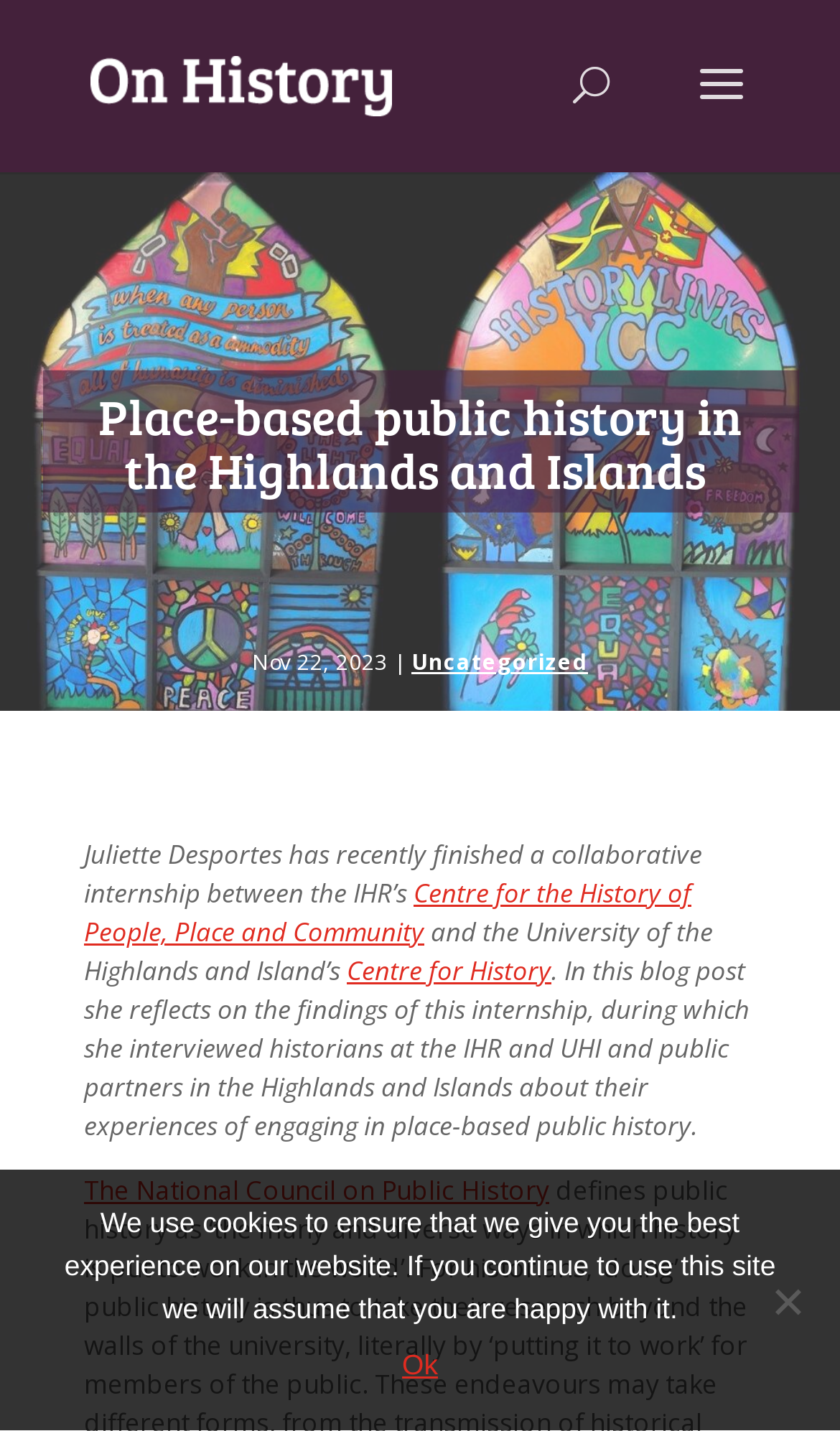What is the name of the organization mentioned in the blog post?
Please describe in detail the information shown in the image to answer the question.

I found the name of the organization by reading the link element with the bounding box coordinates [0.1, 0.819, 0.654, 0.844], which contains the text 'The National Council on Public History'.